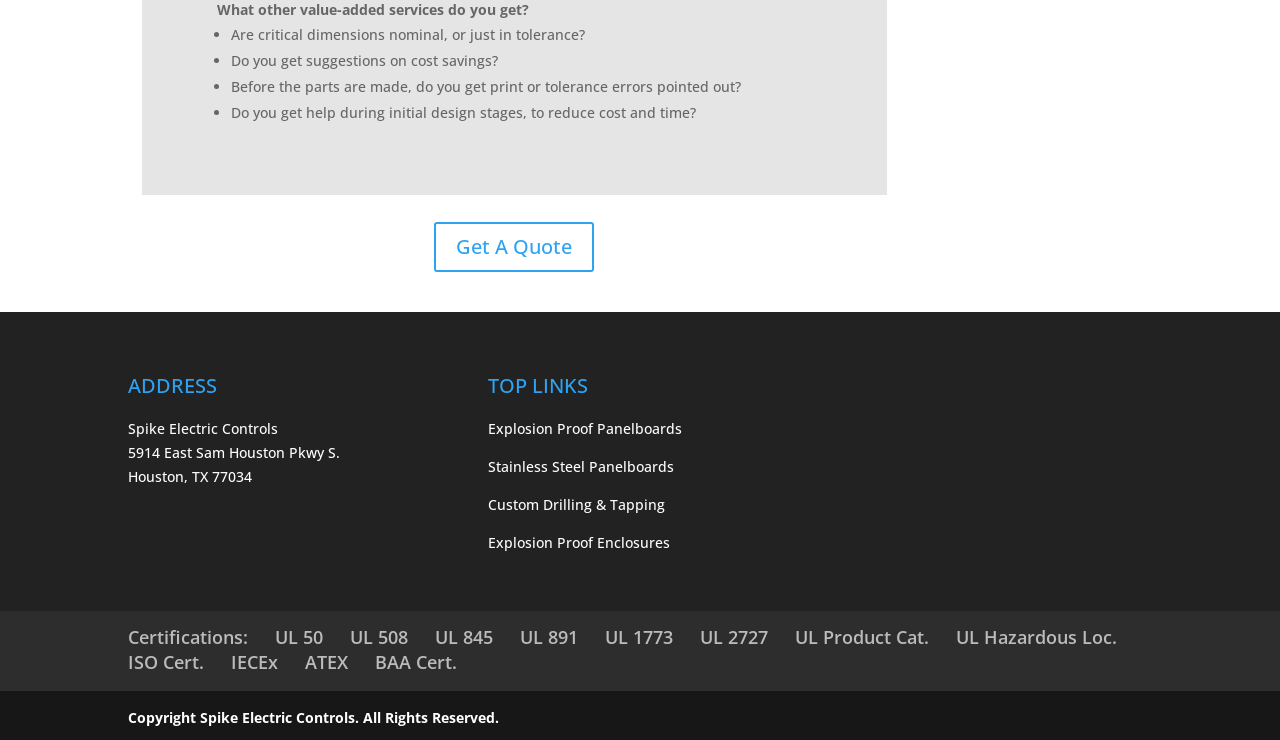Reply to the question with a single word or phrase:
How many certification links are there?

11